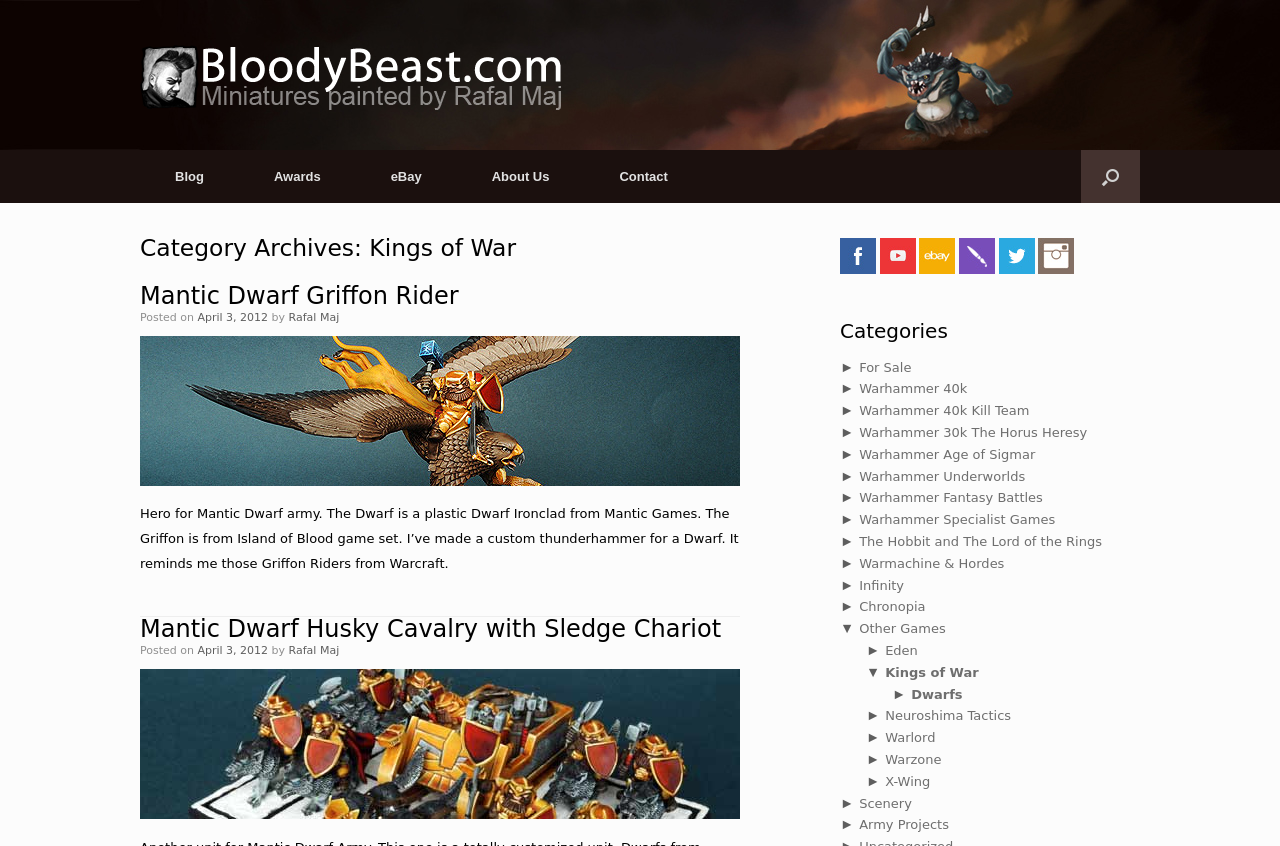Using the provided description: "alt="Grabmale Bührer - Teningen"", find the bounding box coordinates of the corresponding UI element. The output should be four float numbers between 0 and 1, in the format [left, top, right, bottom].

None